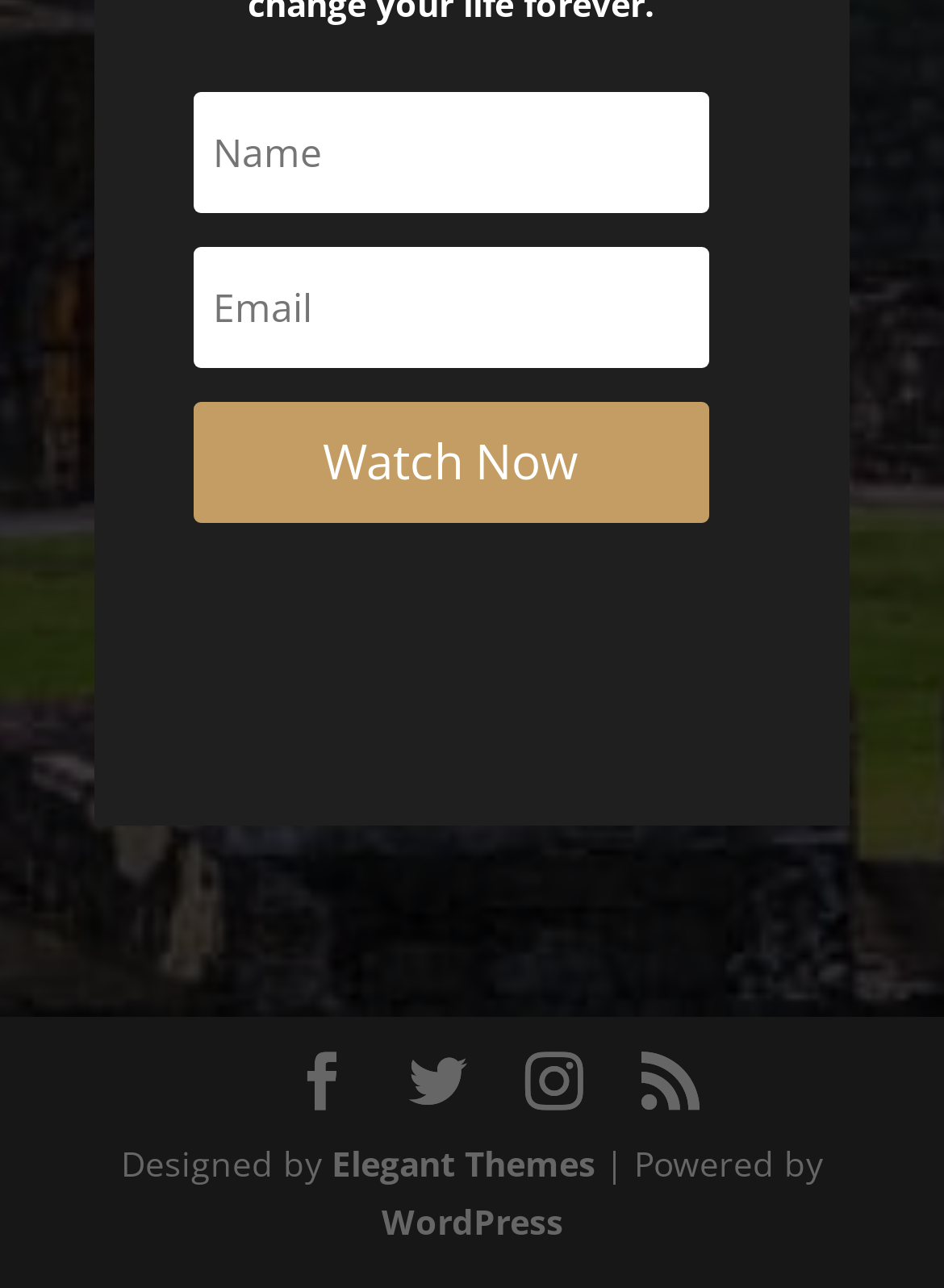Use a single word or phrase to answer the question: What is the label of the link at the bottom left?

Designed by